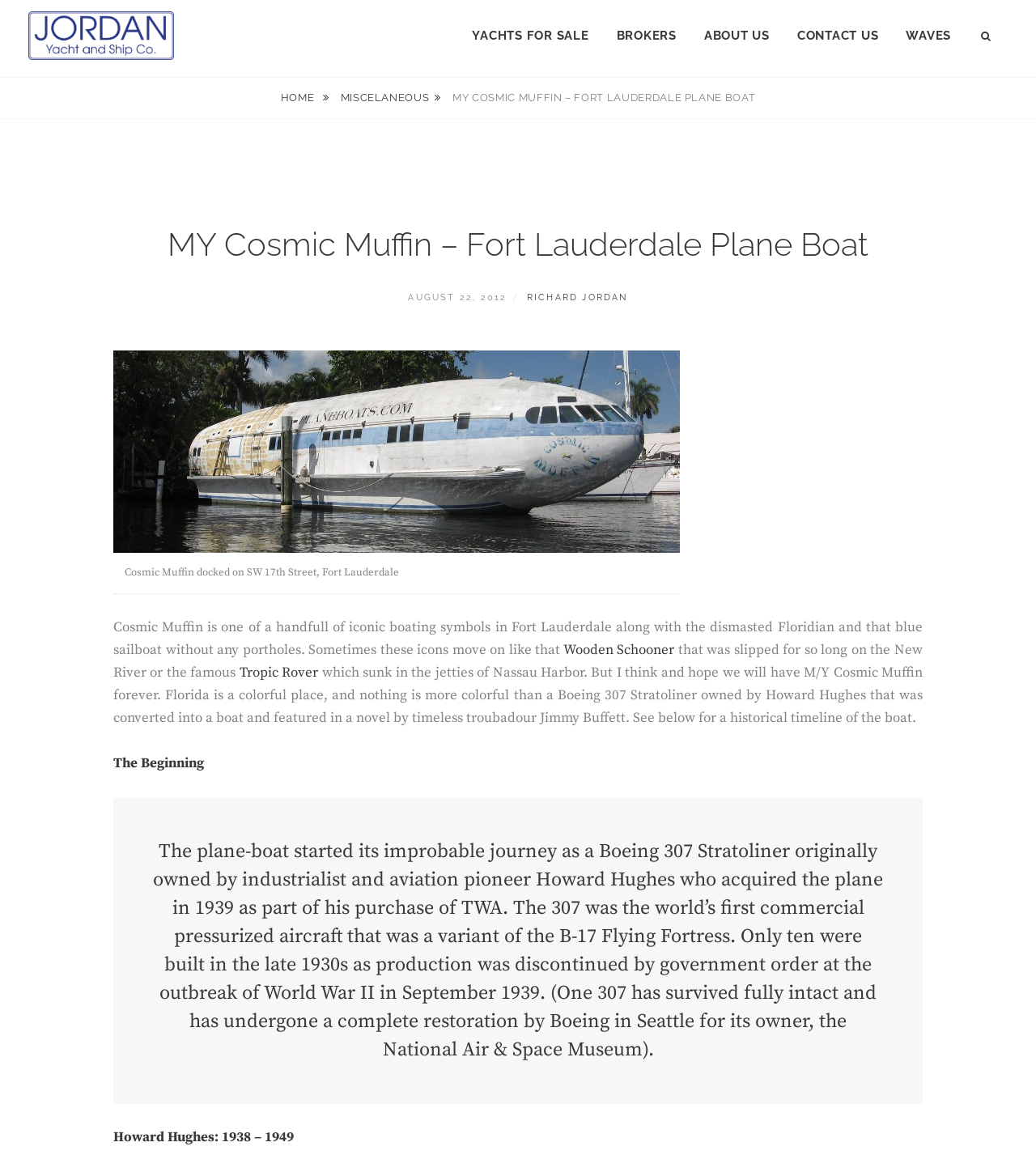Please mark the bounding box coordinates of the area that should be clicked to carry out the instruction: "Search using the search button".

[0.933, 0.014, 0.973, 0.049]